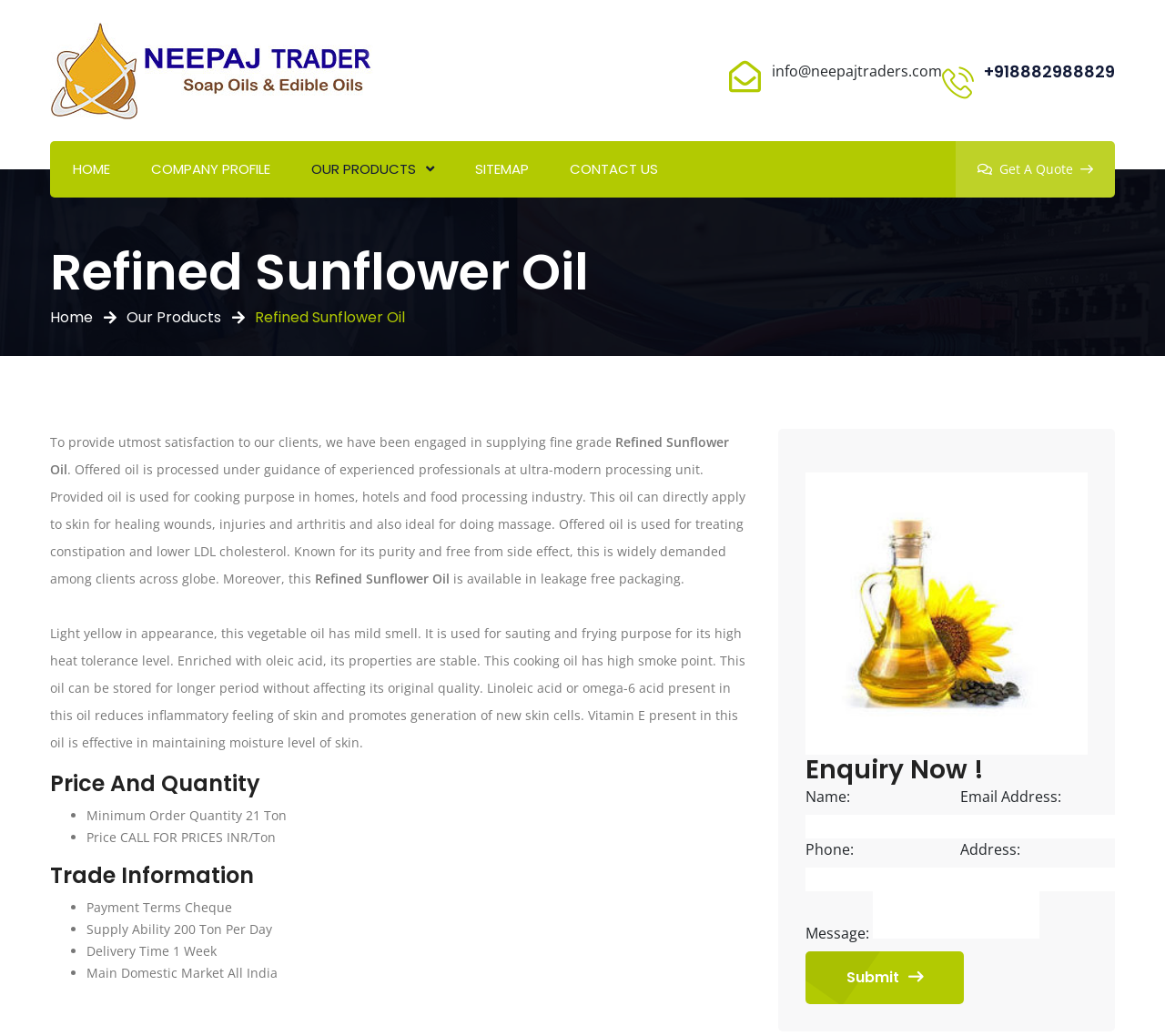Identify the bounding box coordinates of the clickable section necessary to follow the following instruction: "Click on the 'OUR PRODUCTS' link". The coordinates should be presented as four float numbers from 0 to 1, i.e., [left, top, right, bottom].

[0.267, 0.136, 0.373, 0.191]